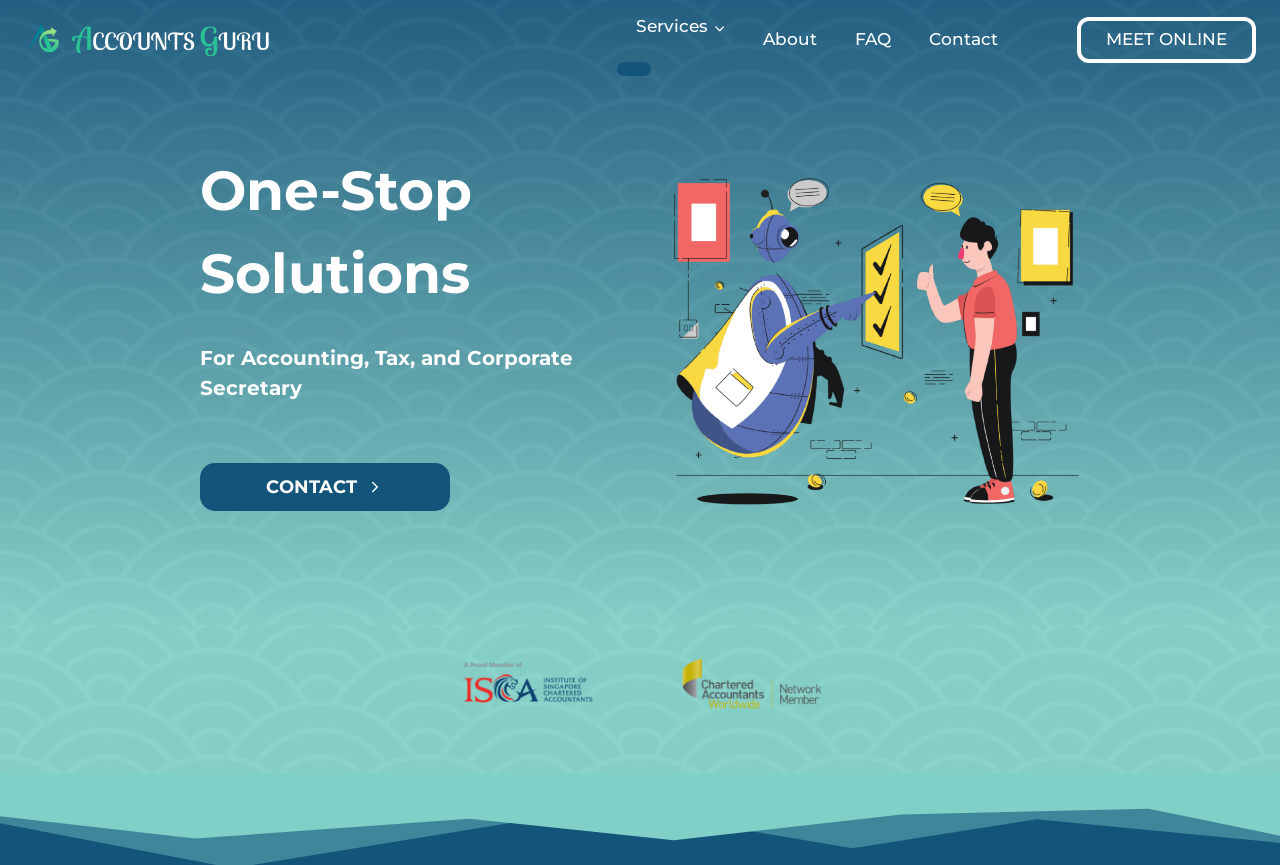Identify the bounding box coordinates for the UI element described by the following text: "MEET ONLINE". Provide the coordinates as four float numbers between 0 and 1, in the format [left, top, right, bottom].

[0.841, 0.02, 0.981, 0.072]